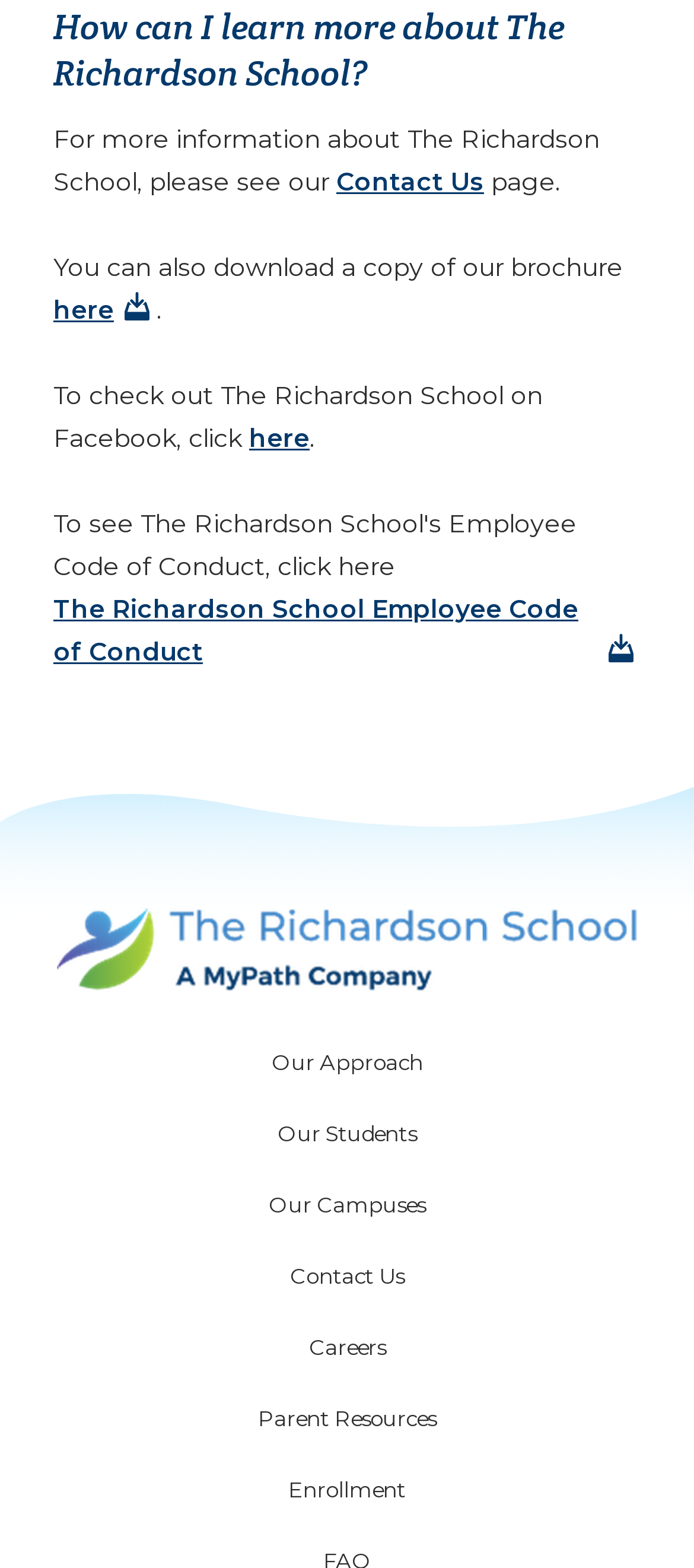Look at the image and give a detailed response to the following question: What are the main sections of the school's website?

The webpage has a navigation menu with links to different sections of the website, including 'Our Approach', 'Our Students', 'Our Campuses', and others, which suggests that these are the main sections of the school's website.